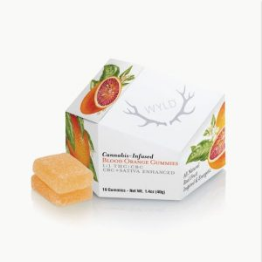Generate an elaborate caption that includes all aspects of the image.

The image showcases a box of Wyld's cannabis-infused Blood Orange Gummies, emphasizing a vibrant and attractive packaging design. The box features an illustration of blood oranges, hinting at the fruity flavor inside. Accompanying the box are two gummies, which appear soft and chewy, offering a delicious edibles experience. Each box contains 10 gummies, each crafted to provide a balanced blend of cannabinoids, perfect for both seasoned users and those new to cannabis edibles. The design reflects Wyld’s commitment to using real fruit flavors and natural ingredients, promising a refreshing and enjoyable treat.